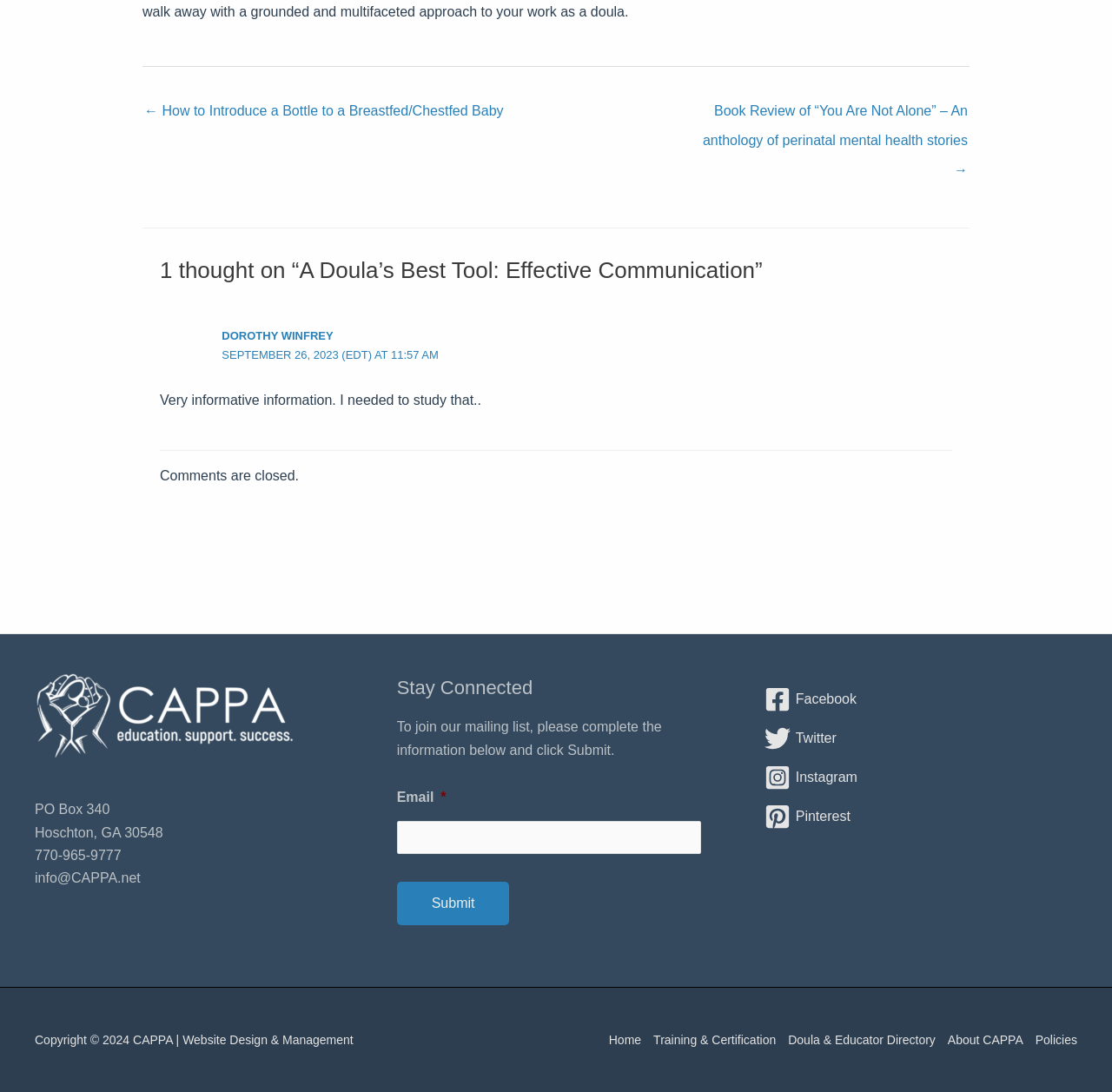Show the bounding box coordinates for the element that needs to be clicked to execute the following instruction: "Click on the '← How to Introduce a Bottle to a Breastfed/Chestfed Baby' link". Provide the coordinates in the form of four float numbers between 0 and 1, i.e., [left, top, right, bottom].

[0.13, 0.088, 0.453, 0.118]